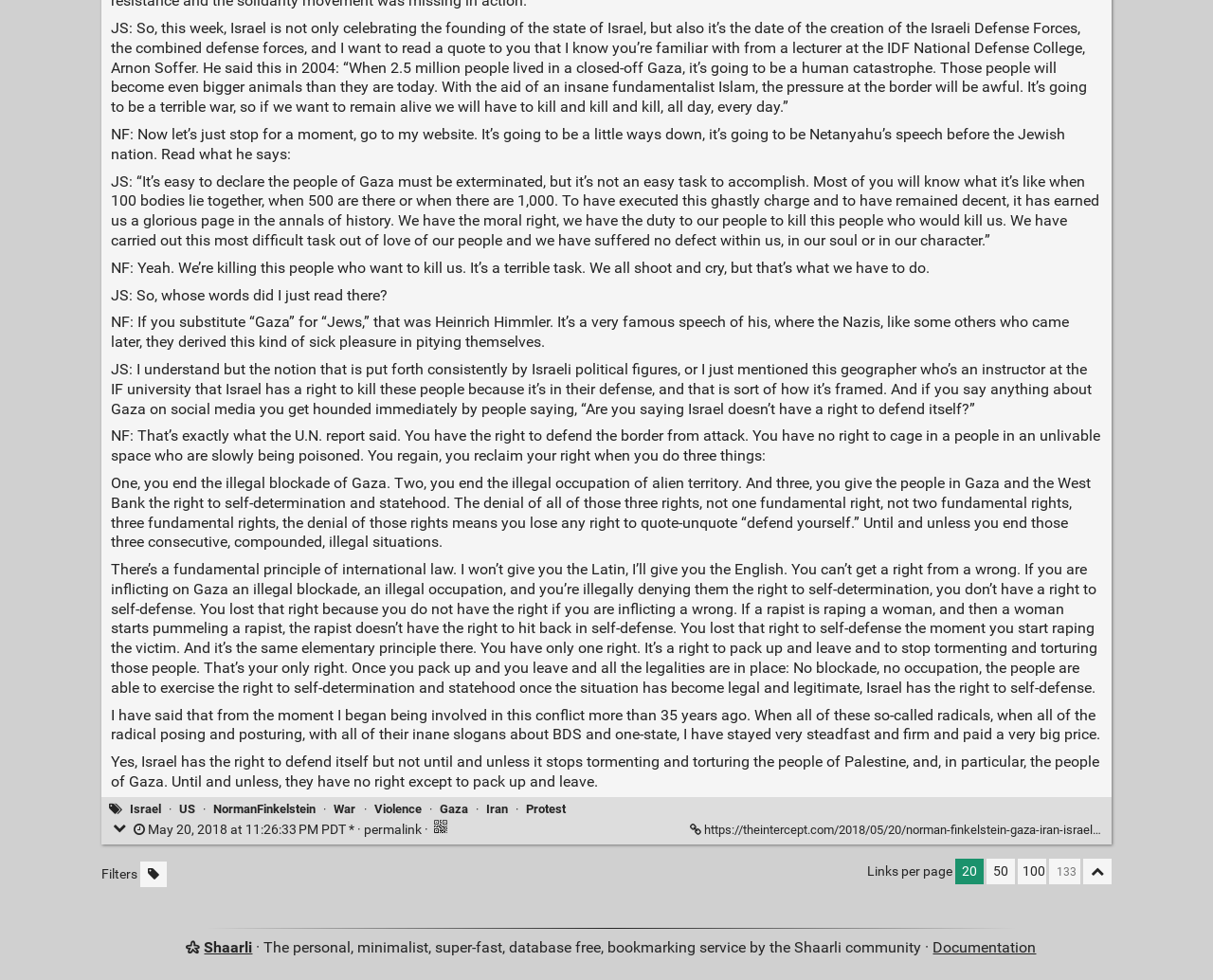Please specify the bounding box coordinates of the element that should be clicked to execute the given instruction: 'Edit the post'. Ensure the coordinates are four float numbers between 0 and 1, expressed as [left, top, right, bottom].

[0.11, 0.839, 0.3, 0.855]